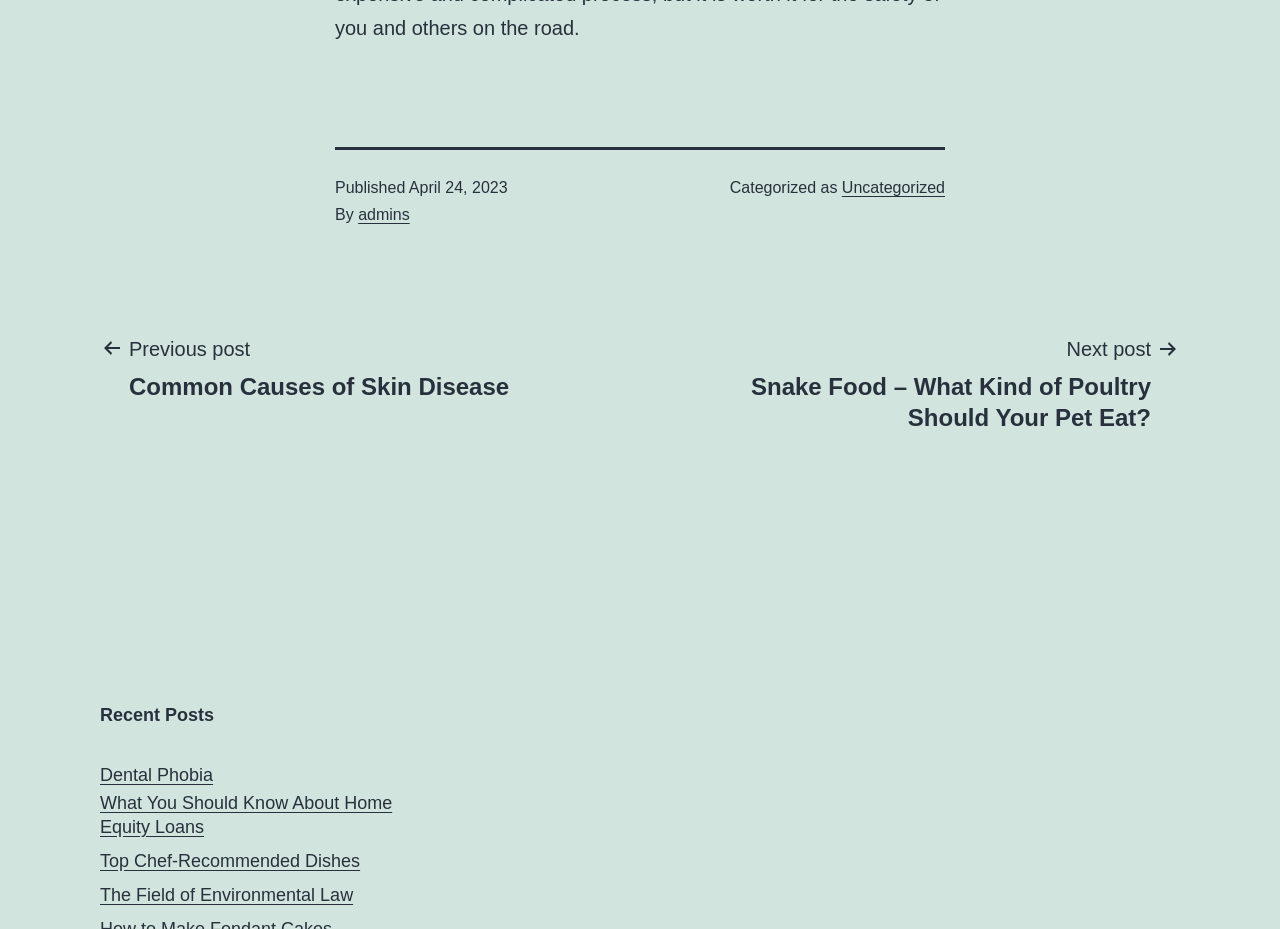Please specify the bounding box coordinates of the clickable region necessary for completing the following instruction: "Read Why Do Most Car Accident Cases Conclude in a Settlement". The coordinates must consist of four float numbers between 0 and 1, i.e., [left, top, right, bottom].

None